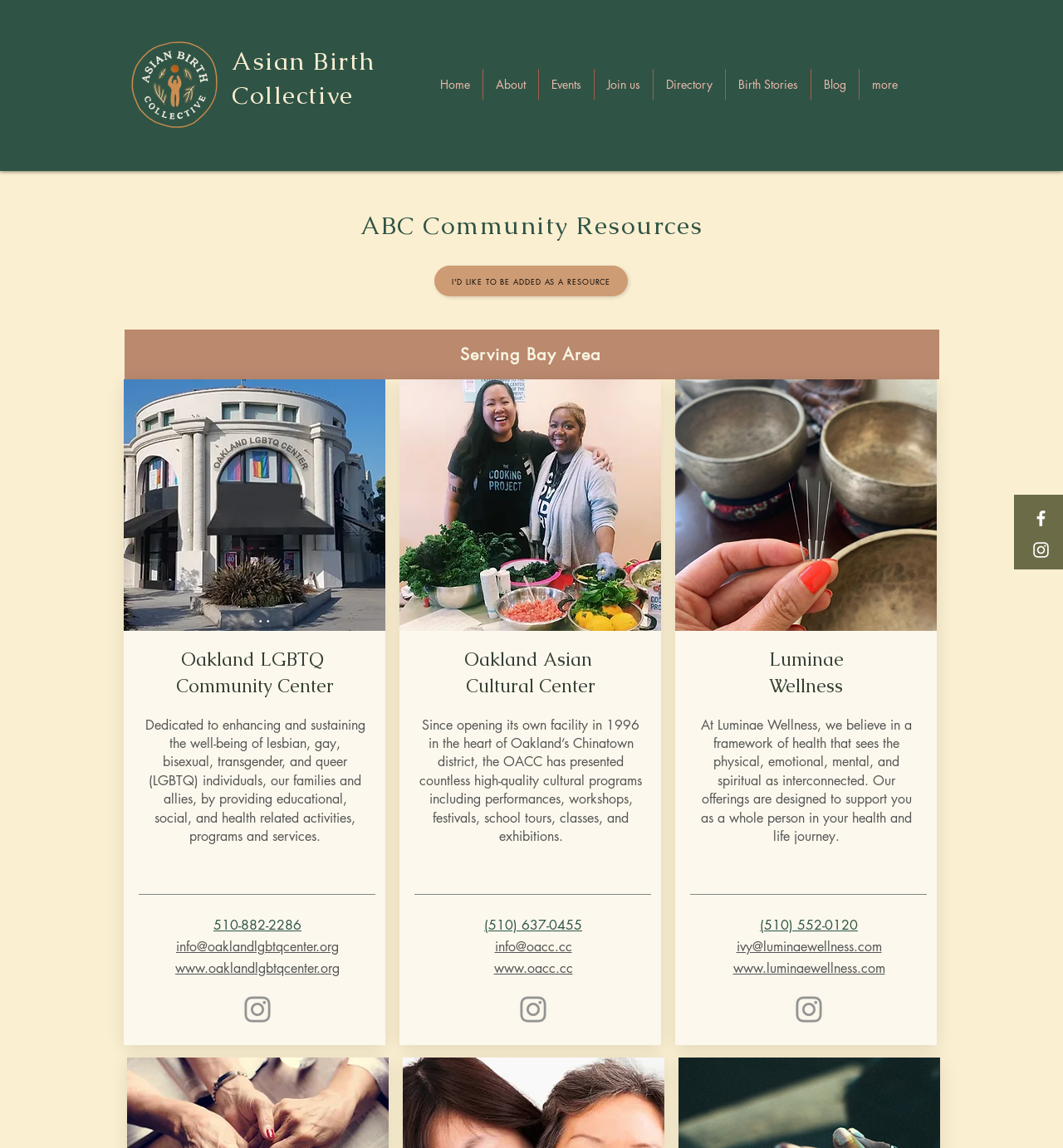Identify the bounding box coordinates of the clickable region to carry out the given instruction: "Click the 'FREE CONSULTATION' link".

None